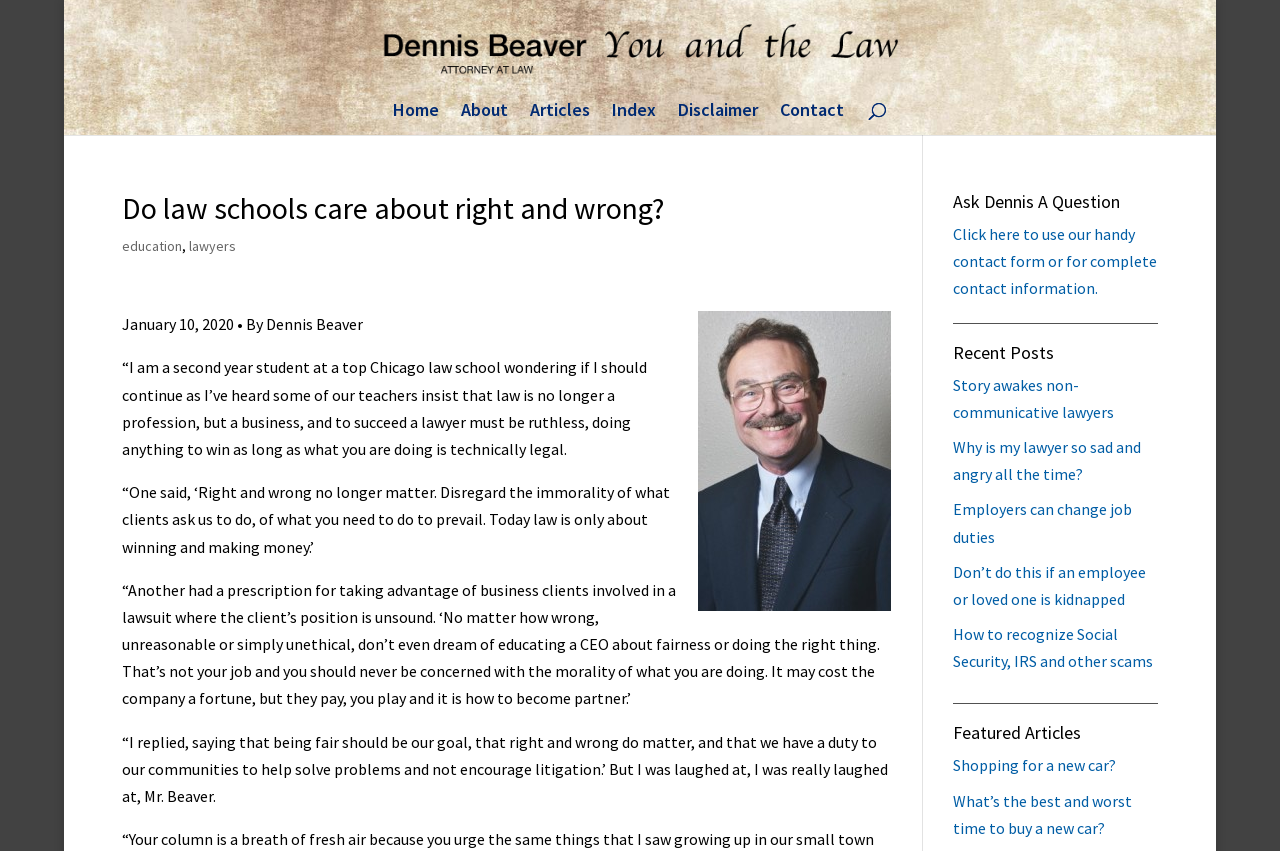Can you identify and provide the main heading of the webpage?

Do law schools care about right and wrong?